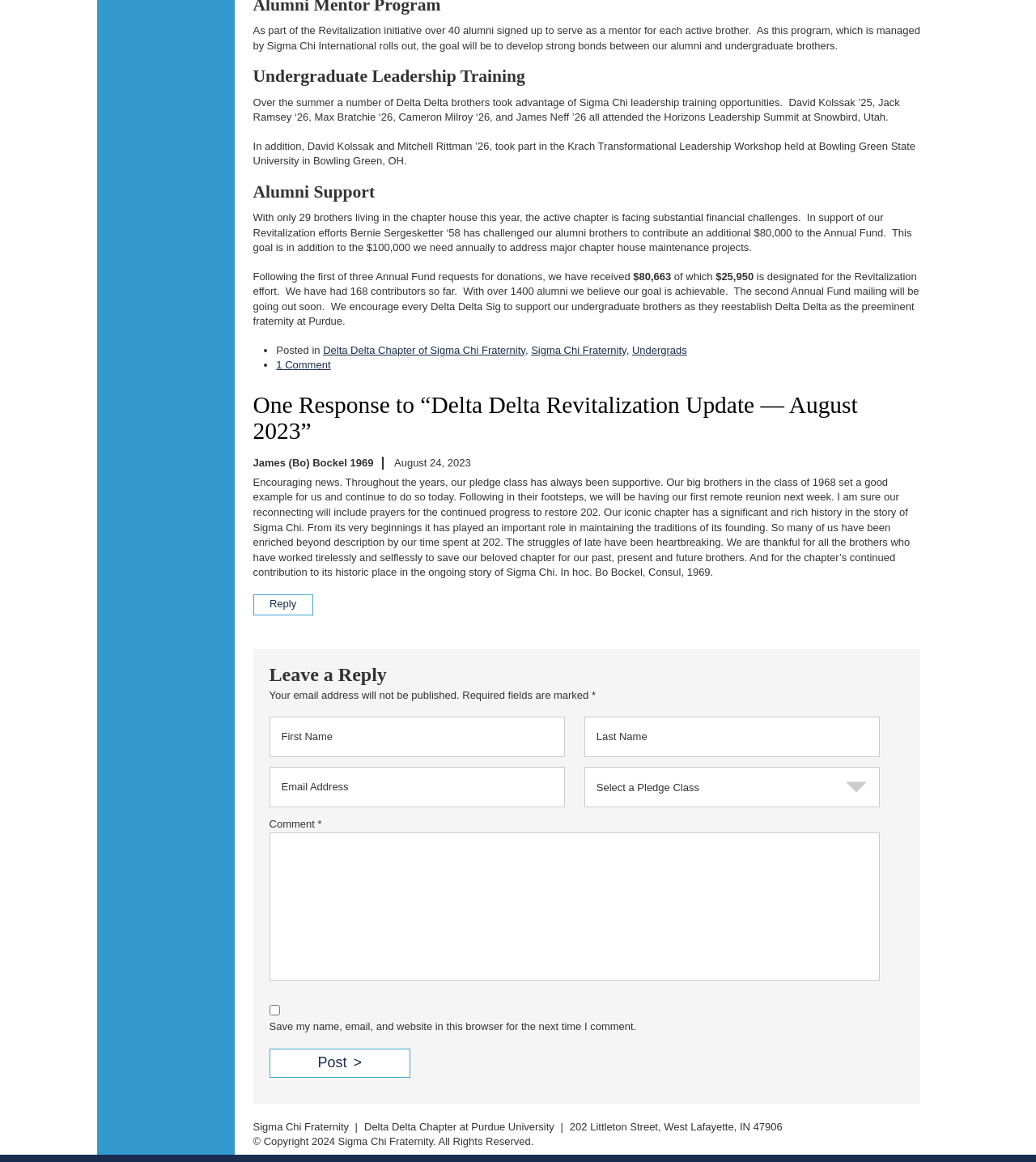Locate the bounding box coordinates of the clickable part needed for the task: "Click on the 'Undergrads' link".

[0.61, 0.296, 0.663, 0.307]